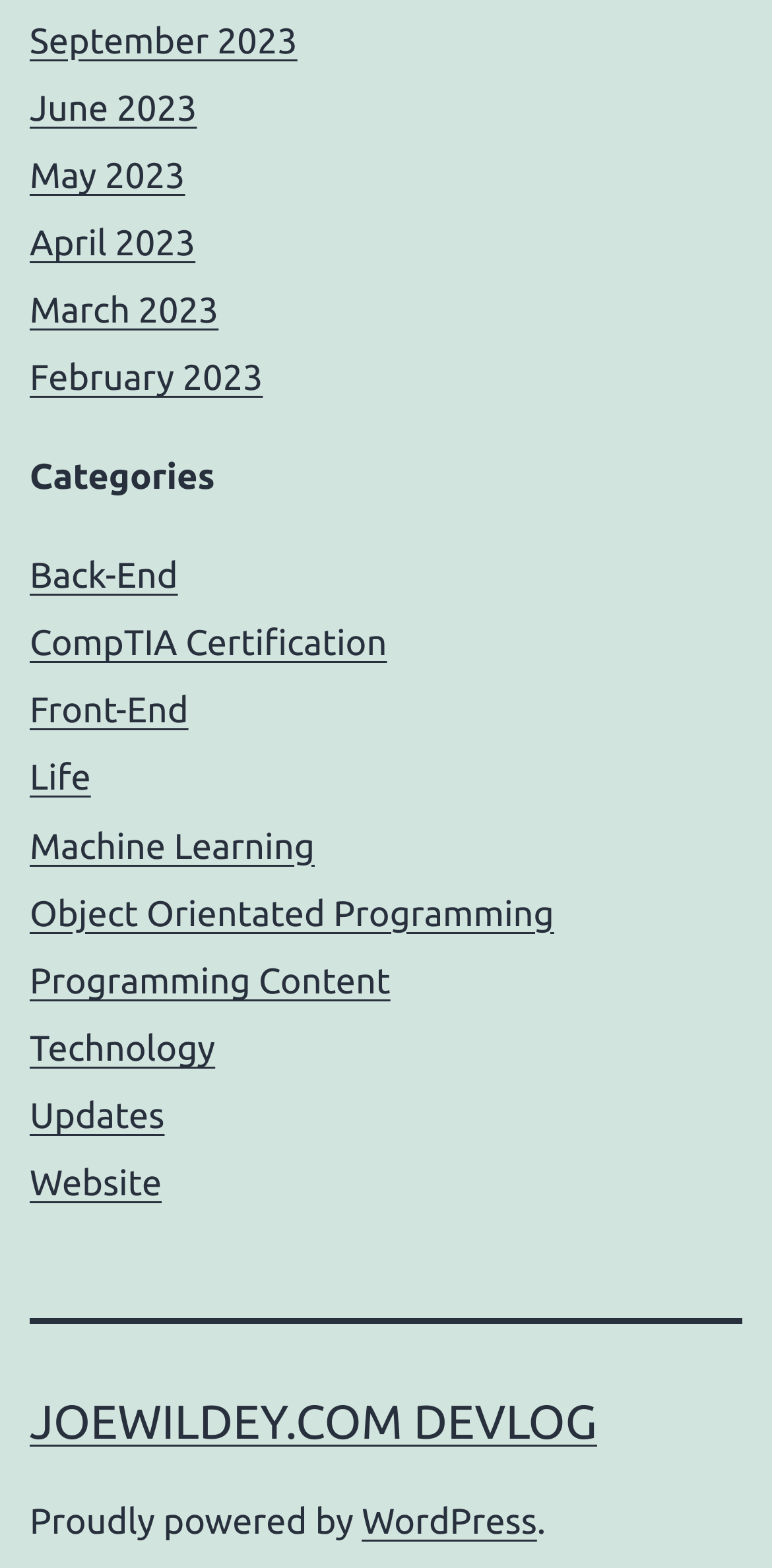Give a one-word or short-phrase answer to the following question: 
What is the platform that powers the website?

WordPress